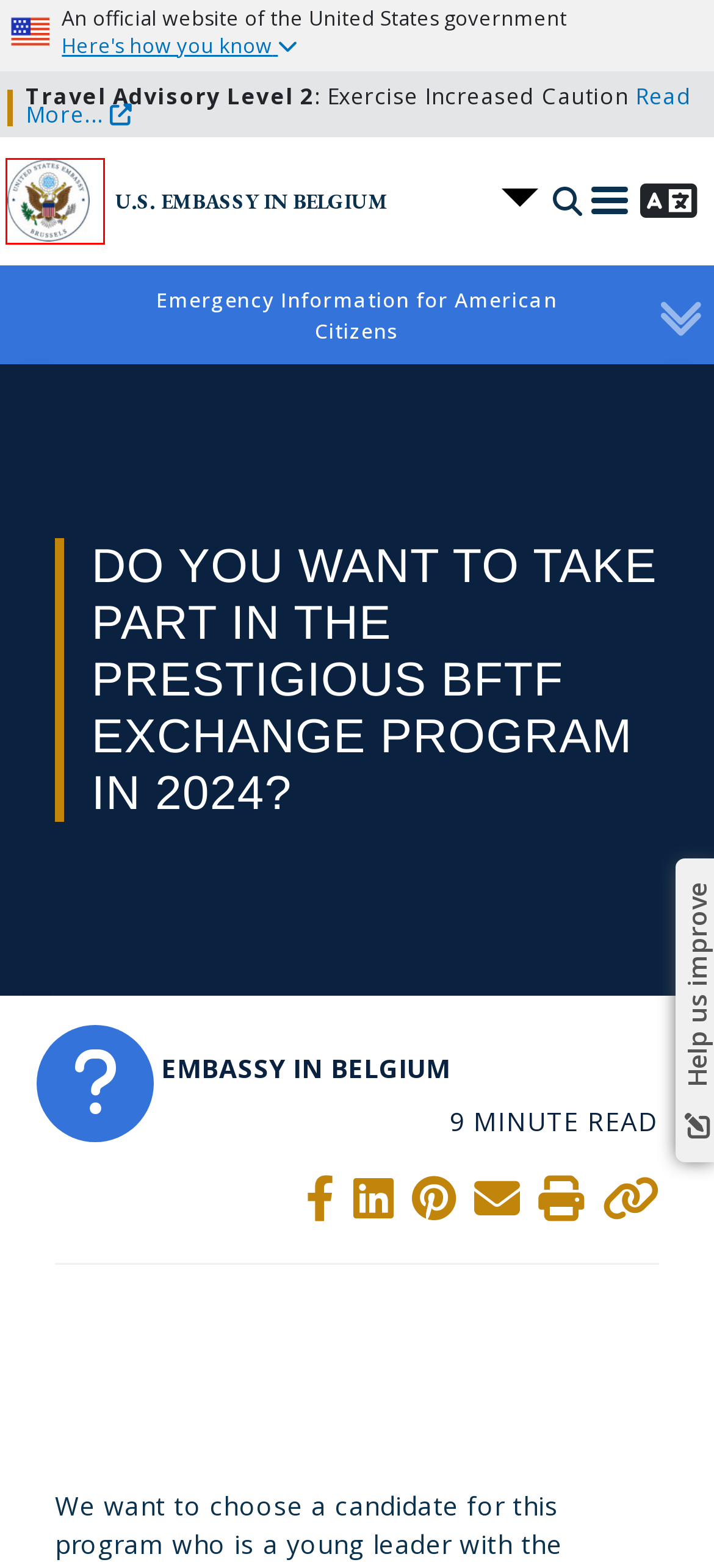Given a screenshot of a webpage with a red bounding box around a UI element, please identify the most appropriate webpage description that matches the new webpage after you click on the element. Here are the candidates:
A. Contact us - U.S. Embassy in Belgium - Find how to contact an office at the mission
B. BFTF2022 Archives - U.S. Embassy in Belgium
C. EEO/No FEAR Act & Whistleblower Protection Acts - United States Department of State
D. BFTF Archives - U.S. Embassy in Belgium
E. Education Archives - U.S. Embassy in Belgium
F. Purdue University Archives - U.S. Embassy in Belgium
G. Homepage - U.S. Embassy in Belgium
H. Belgium Travel Advisory

G